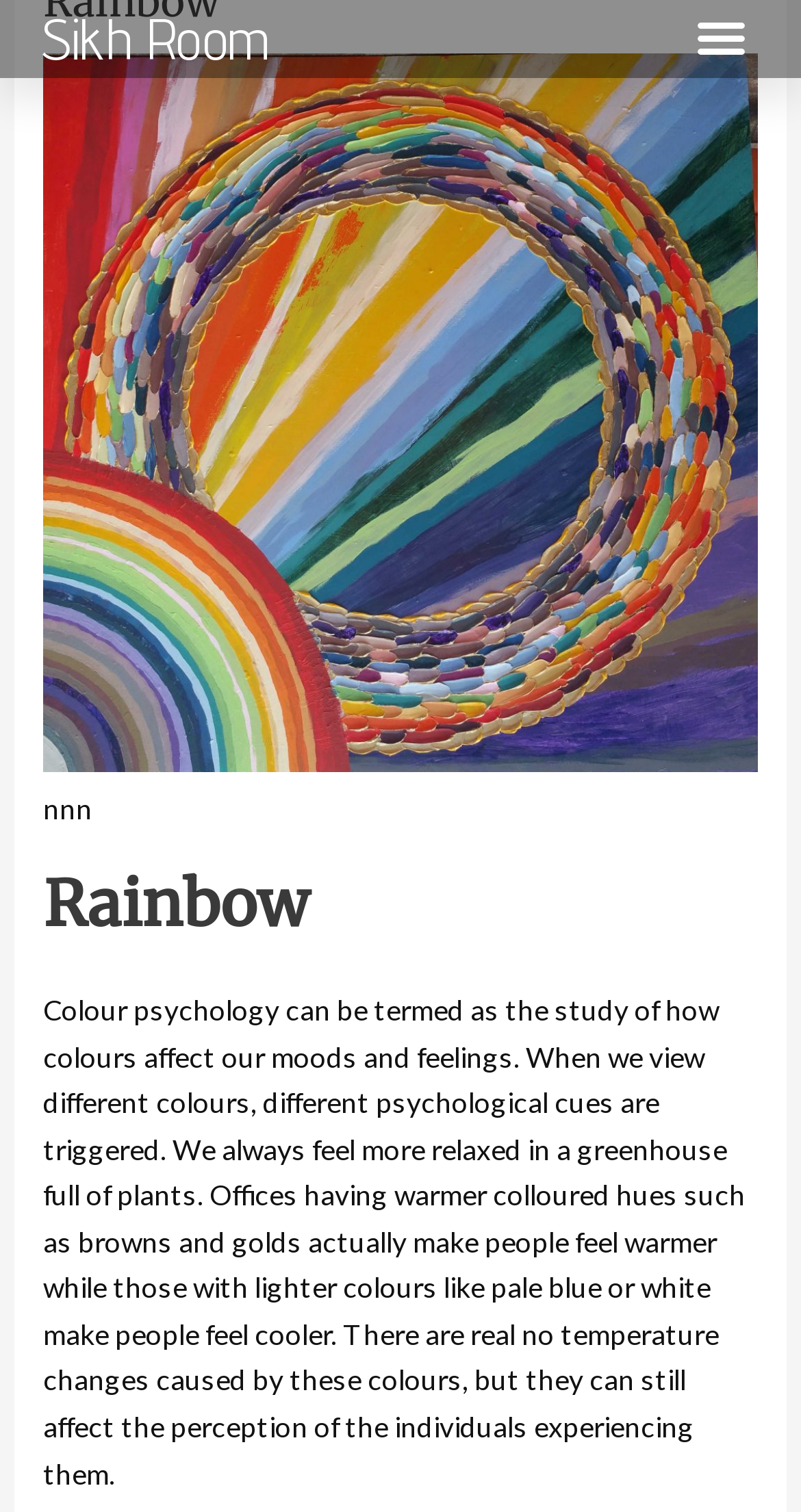Provide the bounding box coordinates of the HTML element this sentence describes: "Sikh Room". The bounding box coordinates consist of four float numbers between 0 and 1, i.e., [left, top, right, bottom].

[0.051, 0.002, 0.336, 0.047]